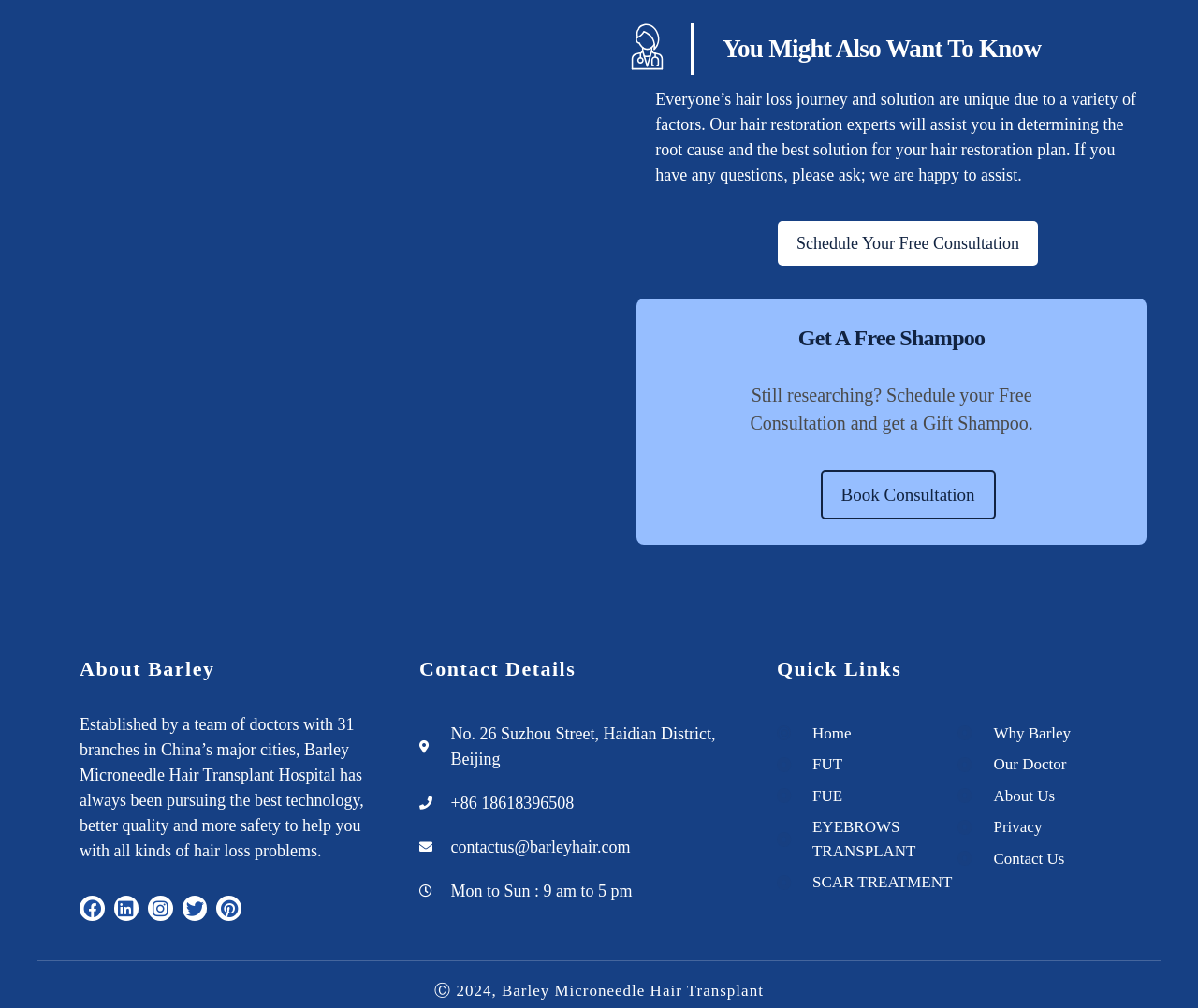Find and specify the bounding box coordinates that correspond to the clickable region for the instruction: "Book a consultation".

[0.685, 0.466, 0.831, 0.515]